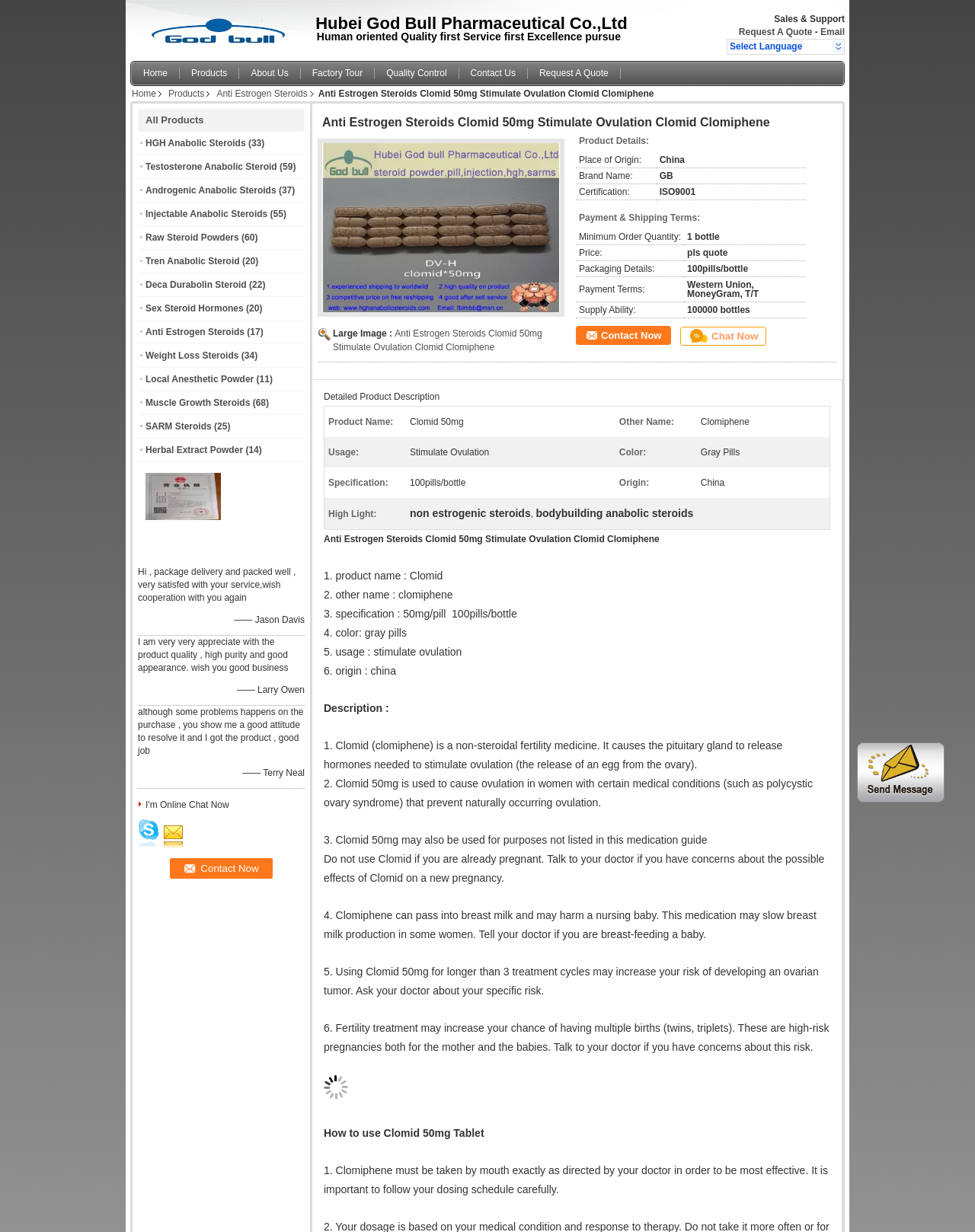Given the description "Products", determine the bounding box of the corresponding UI element.

[0.166, 0.07, 0.216, 0.082]